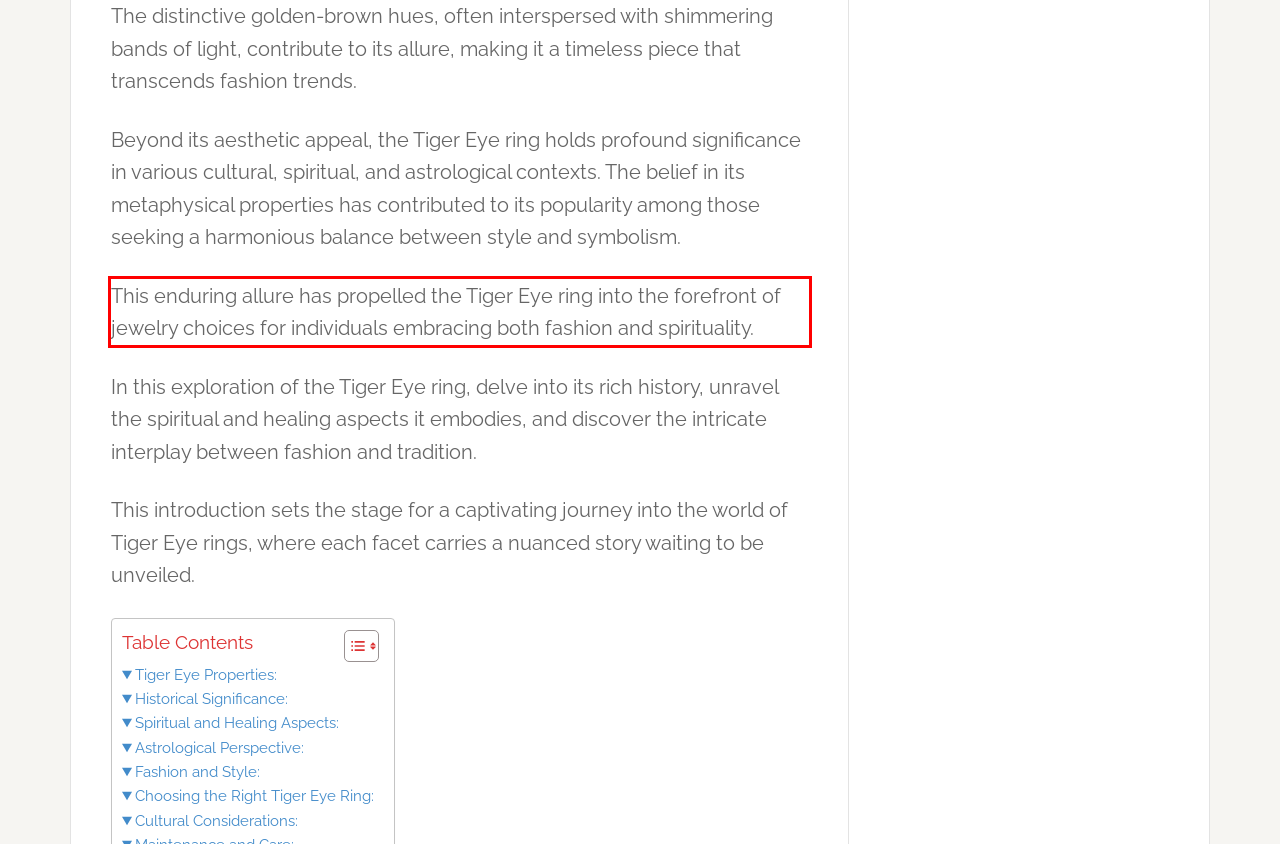Given a screenshot of a webpage with a red bounding box, extract the text content from the UI element inside the red bounding box.

This enduring allure has propelled the Tiger Eye ring into the forefront of jewelry choices for individuals embracing both fashion and spirituality.